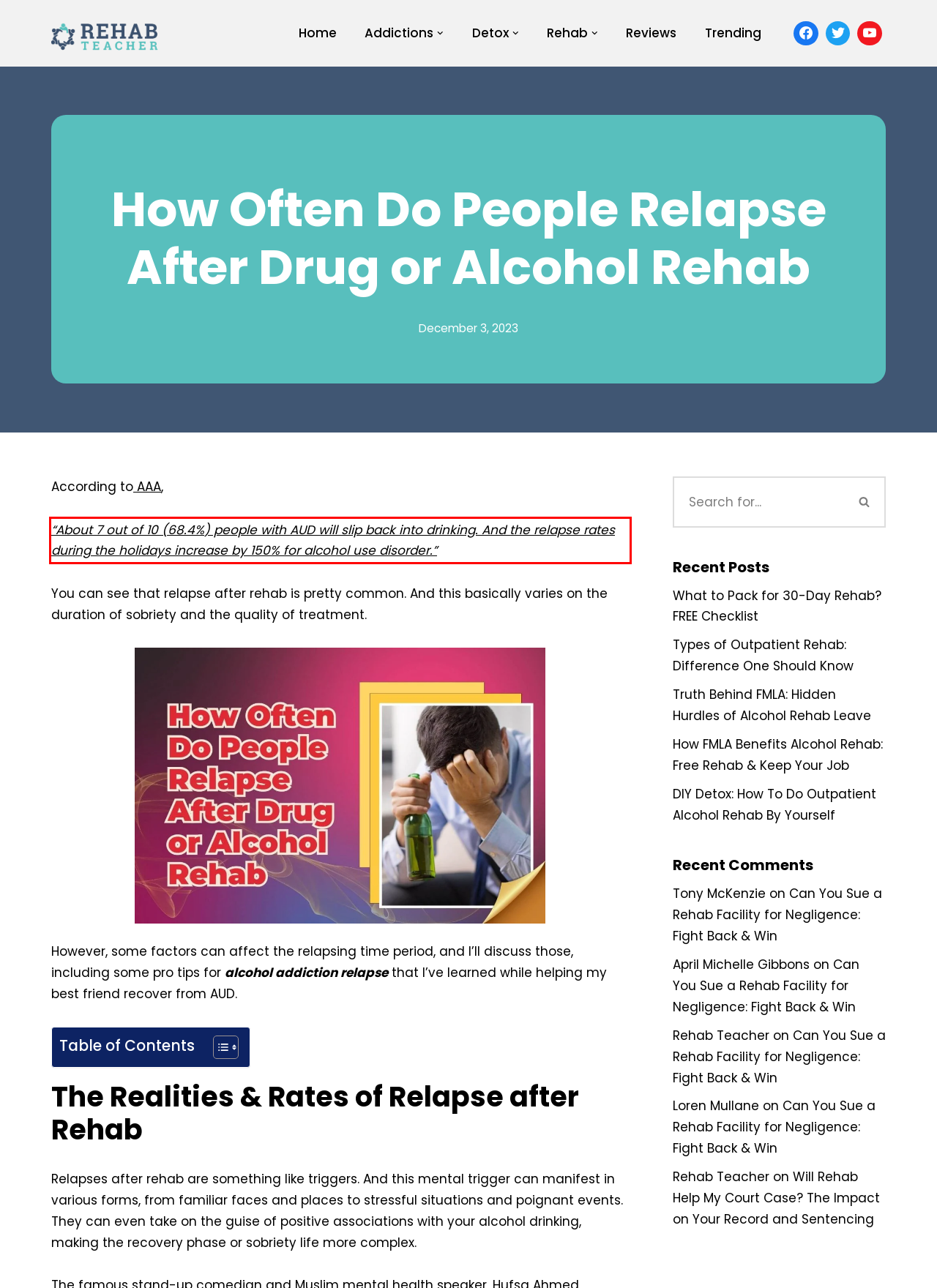Locate the red bounding box in the provided webpage screenshot and use OCR to determine the text content inside it.

“About 7 out of 10 (68.4%) people with AUD will slip back into drinking. And the relapse rates during the holidays increase by 150% for alcohol use disorder.”